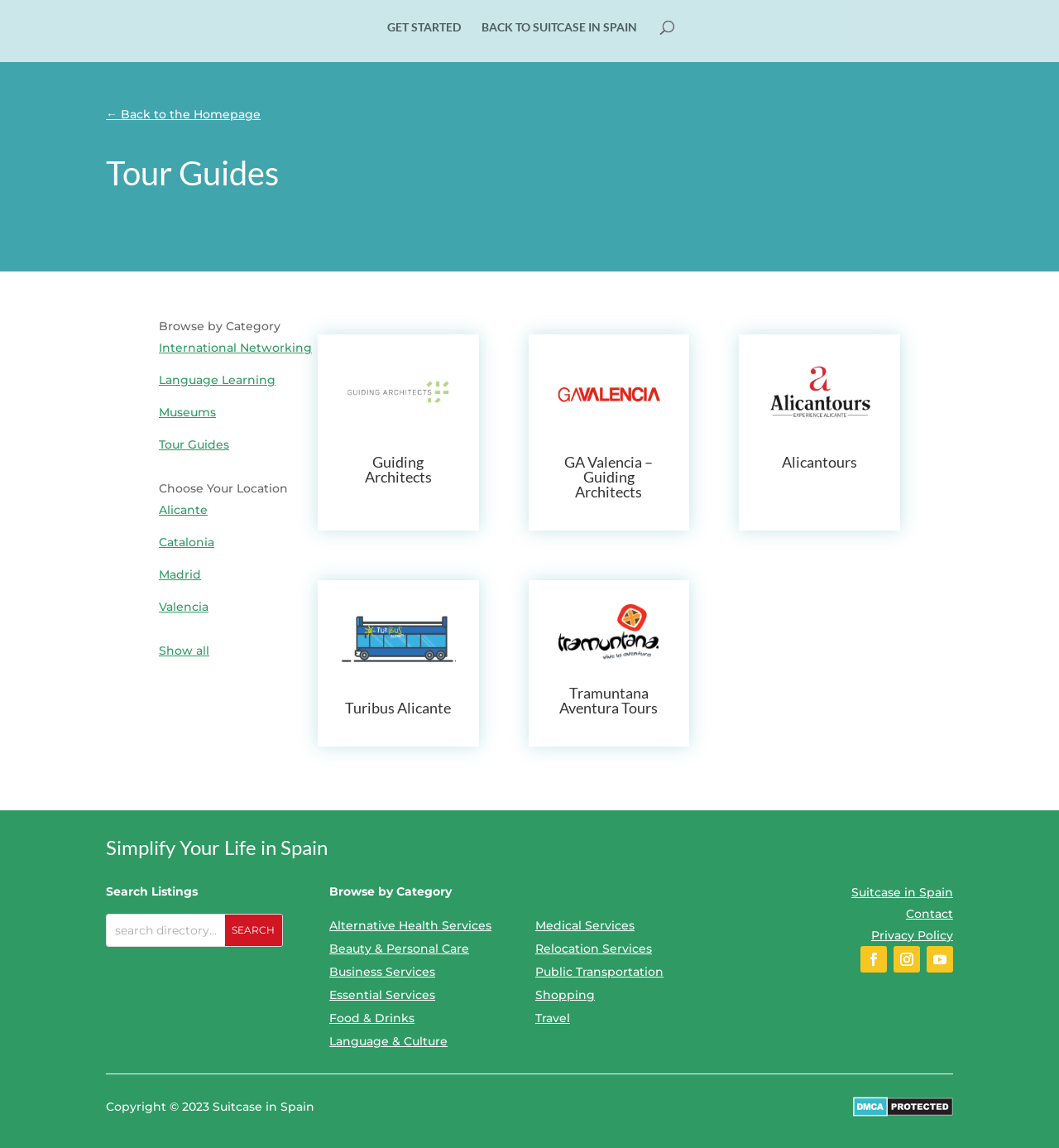Use the details in the image to answer the question thoroughly: 
How many tour guides are listed on this page?

By examining the webpage's content, I count four article elements, each containing a tour guide listing with a heading, link, and image. Therefore, there are four tour guides listed on this page.